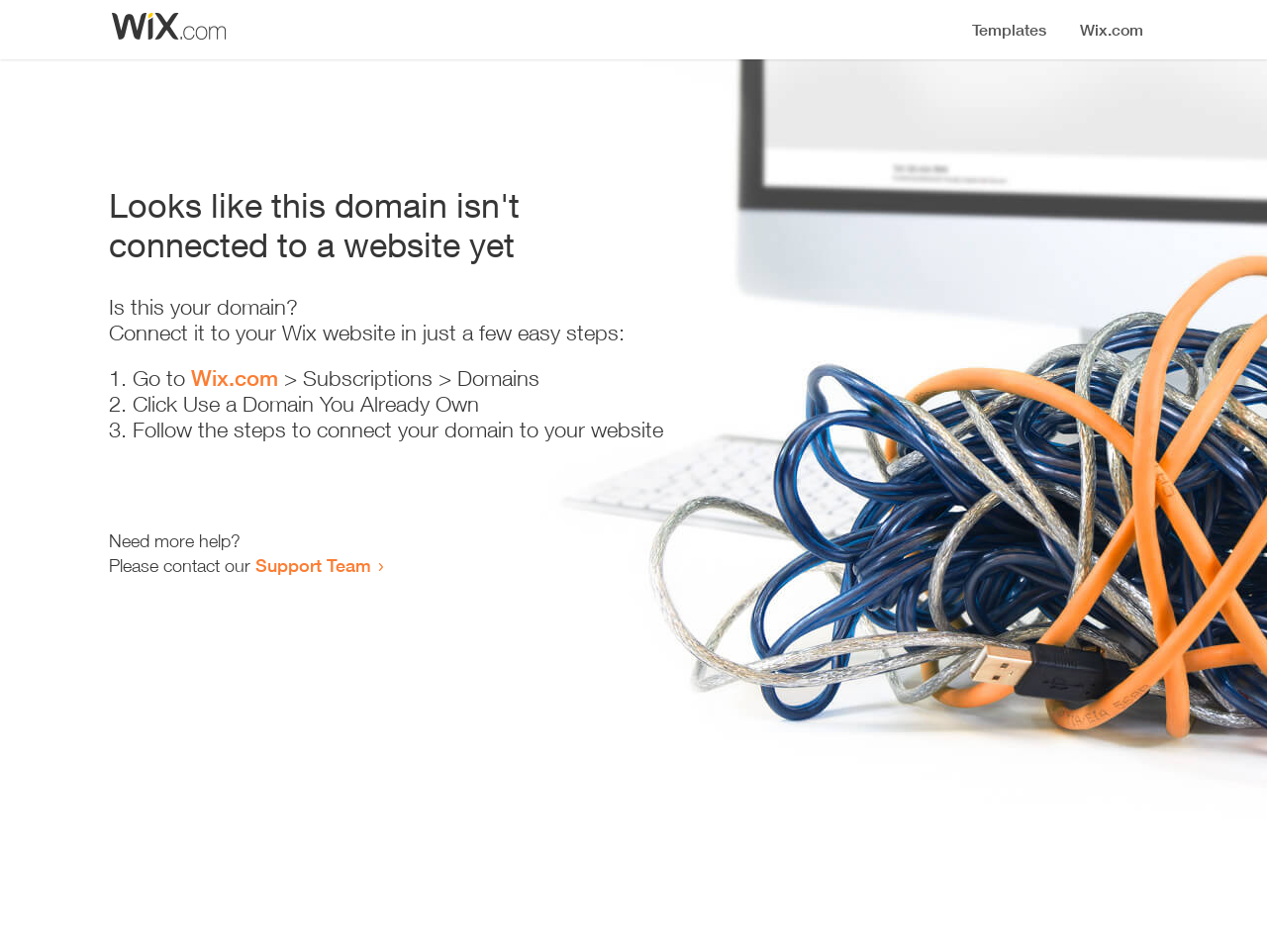What is the current status of the domain?
Could you please answer the question thoroughly and with as much detail as possible?

Based on the heading 'Looks like this domain isn't connected to a website yet', it is clear that the domain is not currently connected to a website.